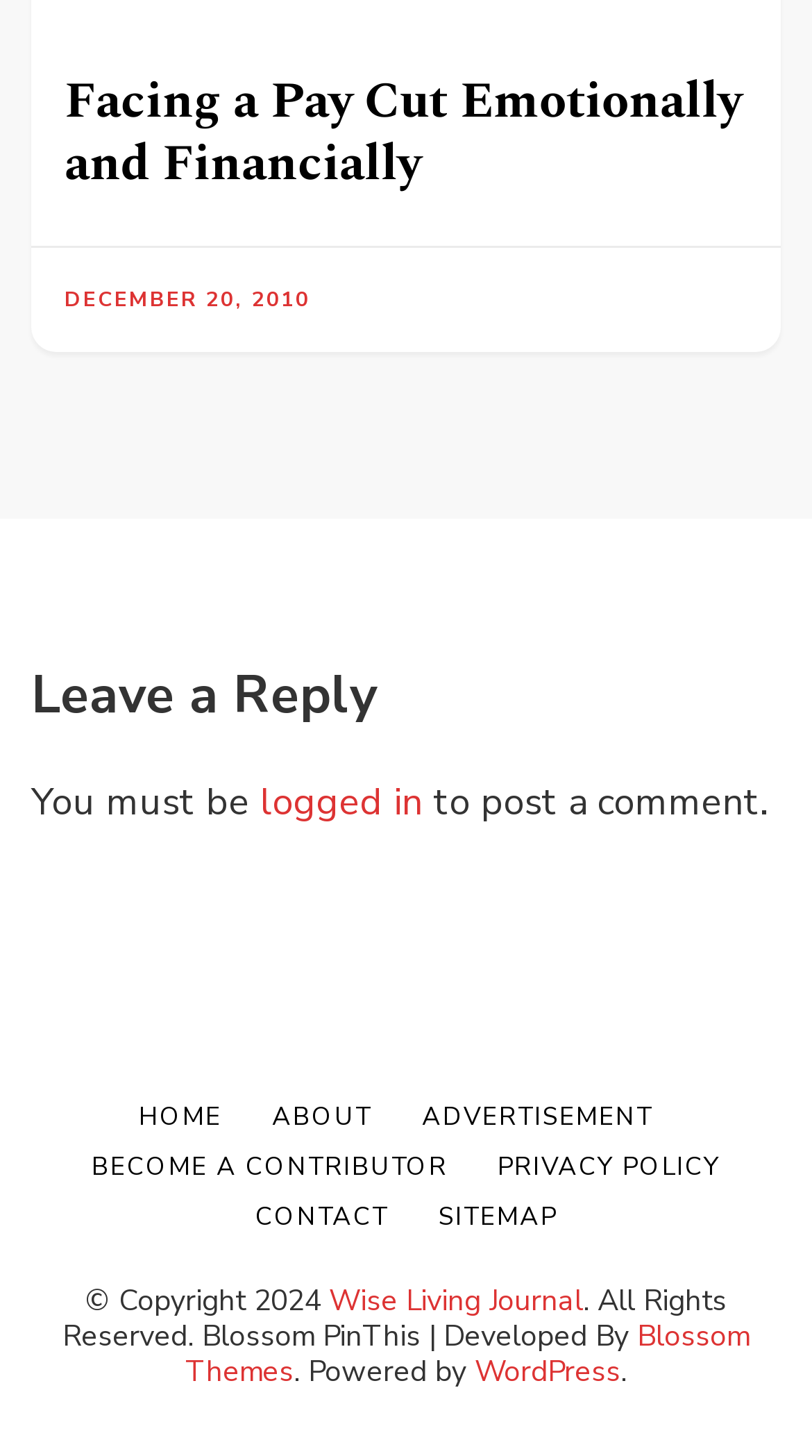What is the date of the article?
Refer to the image and provide a detailed answer to the question.

I found the date of the article by looking at the link element with the text 'DECEMBER 20, 2010' which is located below the header element.